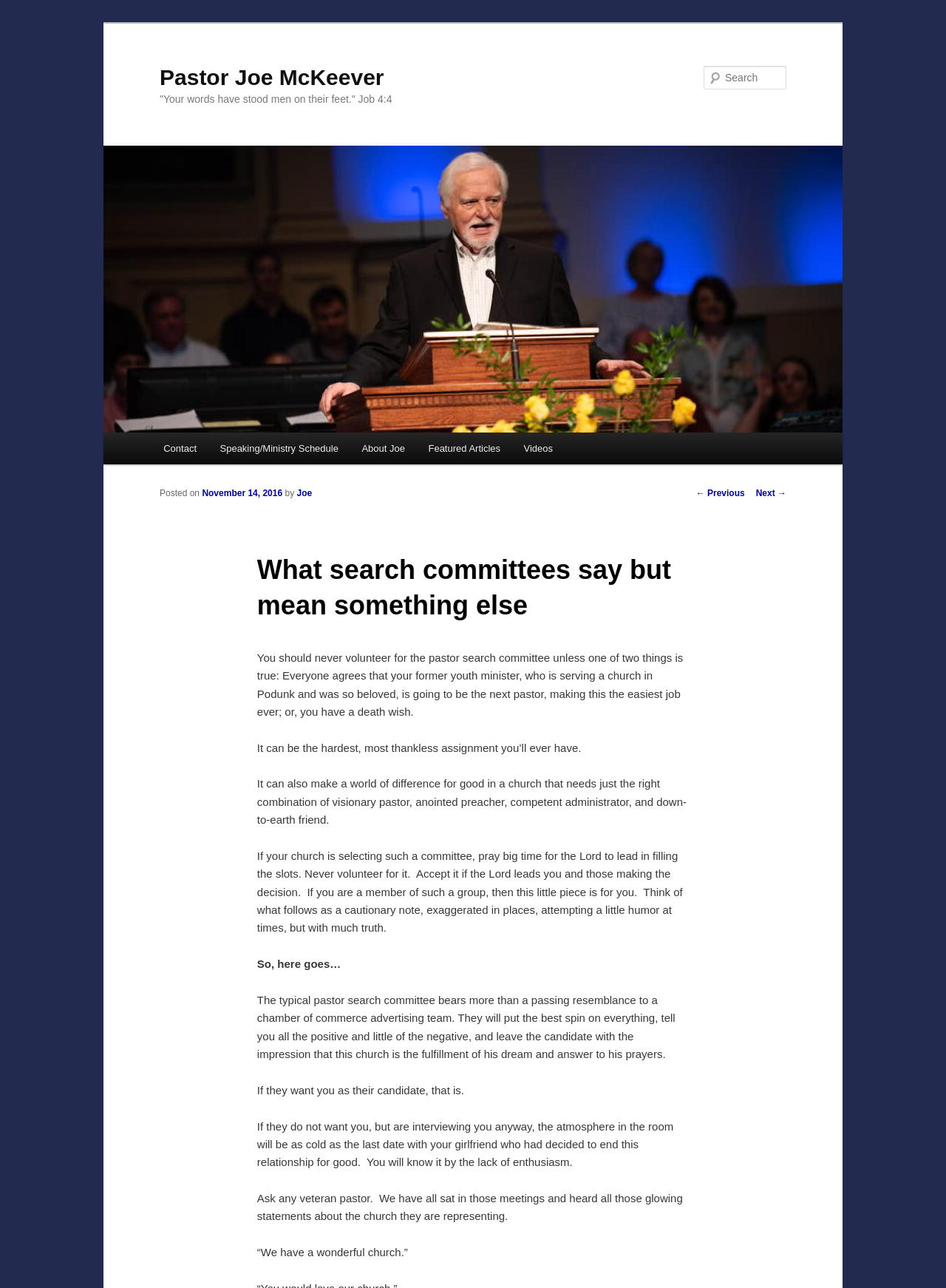Locate the coordinates of the bounding box for the clickable region that fulfills this instruction: "Go to contact page".

[0.16, 0.336, 0.22, 0.361]